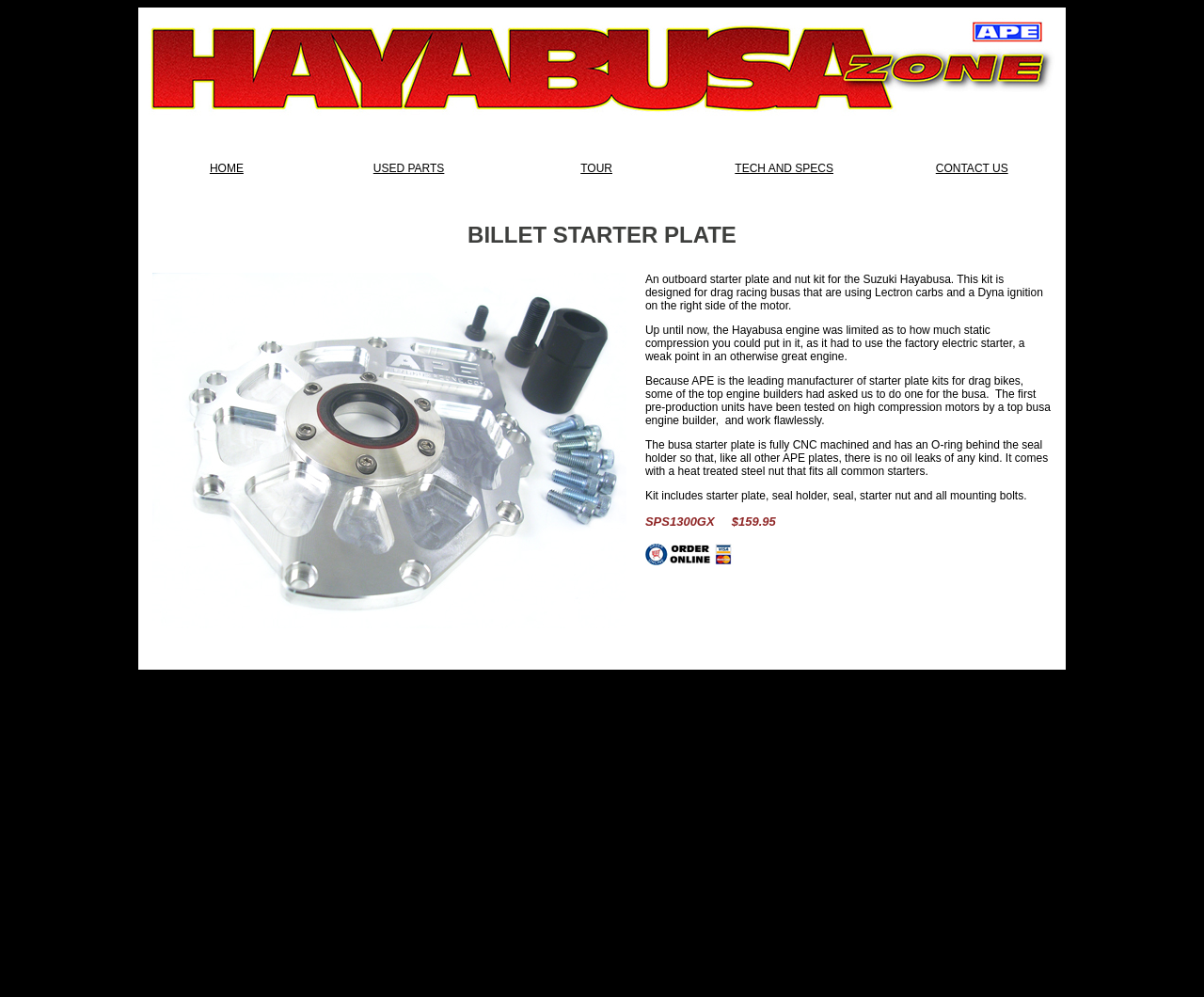Based on the image, give a detailed response to the question: What is the product name?

I found the product name by looking at the text content of the webpage, specifically the heading 'BILLET STARTER PLATE' which is a prominent element on the page.